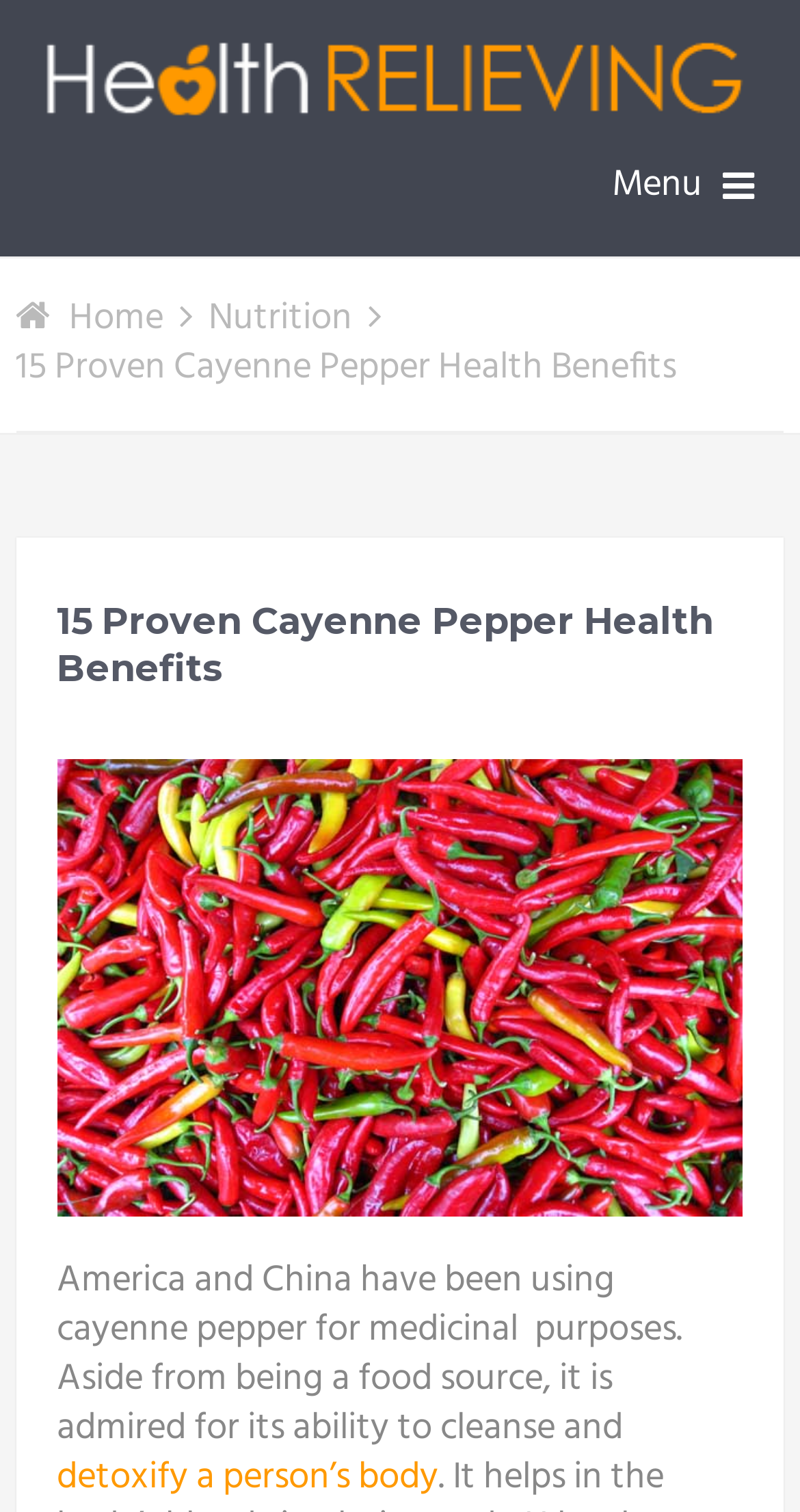How many main navigation links are there?
Kindly give a detailed and elaborate answer to the question.

I counted the number of link elements that are direct children of the root element and have a y-coordinate between 0.1 and 0.3, which suggests they are part of the main navigation menu. I found three such links: 'Home', 'Nutrition', and 'Menu'.